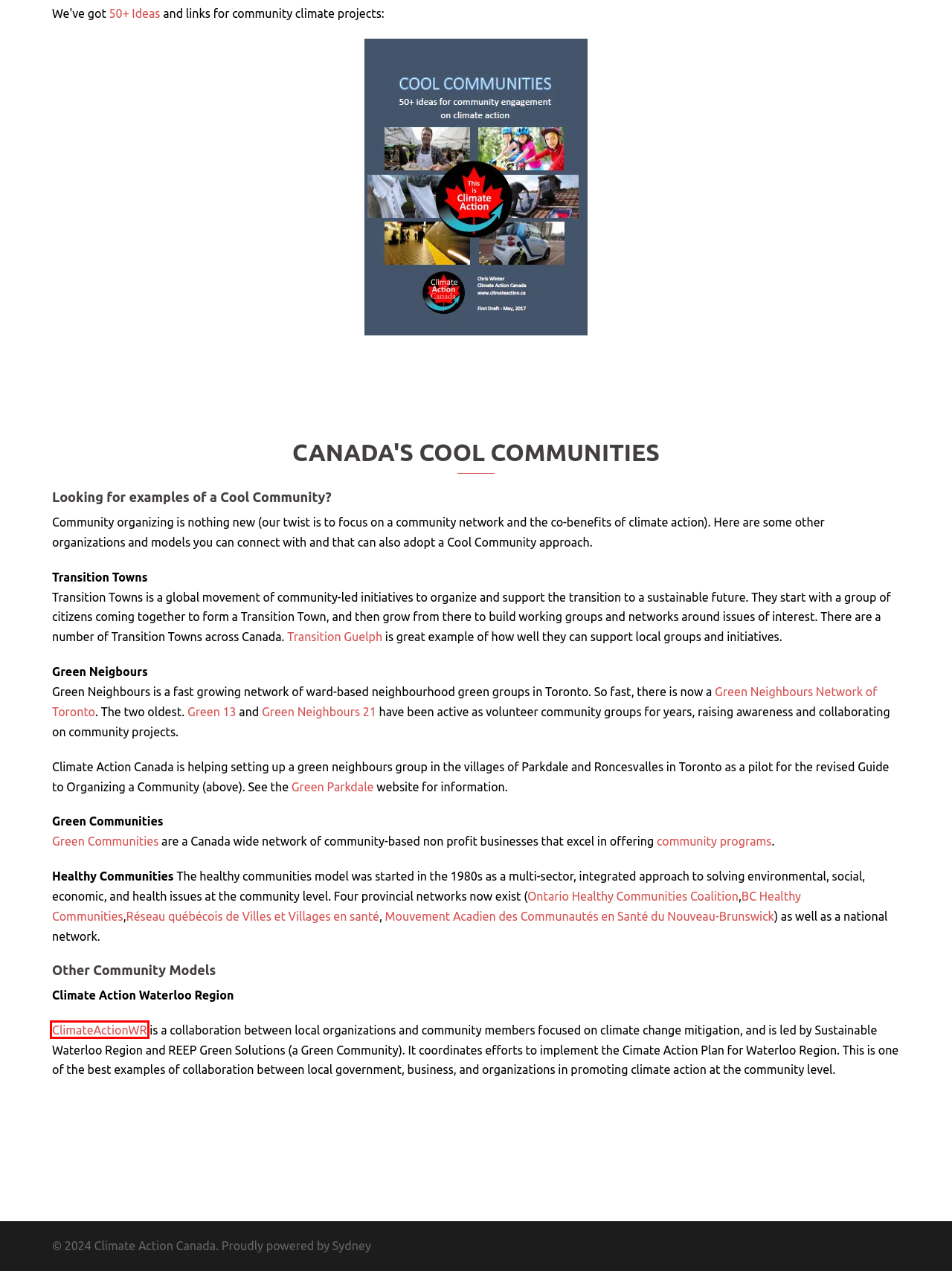Given a screenshot of a webpage with a red bounding box, please pick the webpage description that best fits the new webpage after clicking the element inside the bounding box. Here are the candidates:
A. Green 13
B. 50+ Ideas – Climate Action Canada
C. Welcome to Green Neighbours 21 | Green Neighbours 21
D. ClimateActionWR | Climate change mitigation in Waterloo Region
E. Serving neighbourhood communities in Ward 4, Toronto
F. Sydney: Fast & Customizable WordPress Theme
G. Home - Green Communities Canada
H. BC Healthy Communities

D